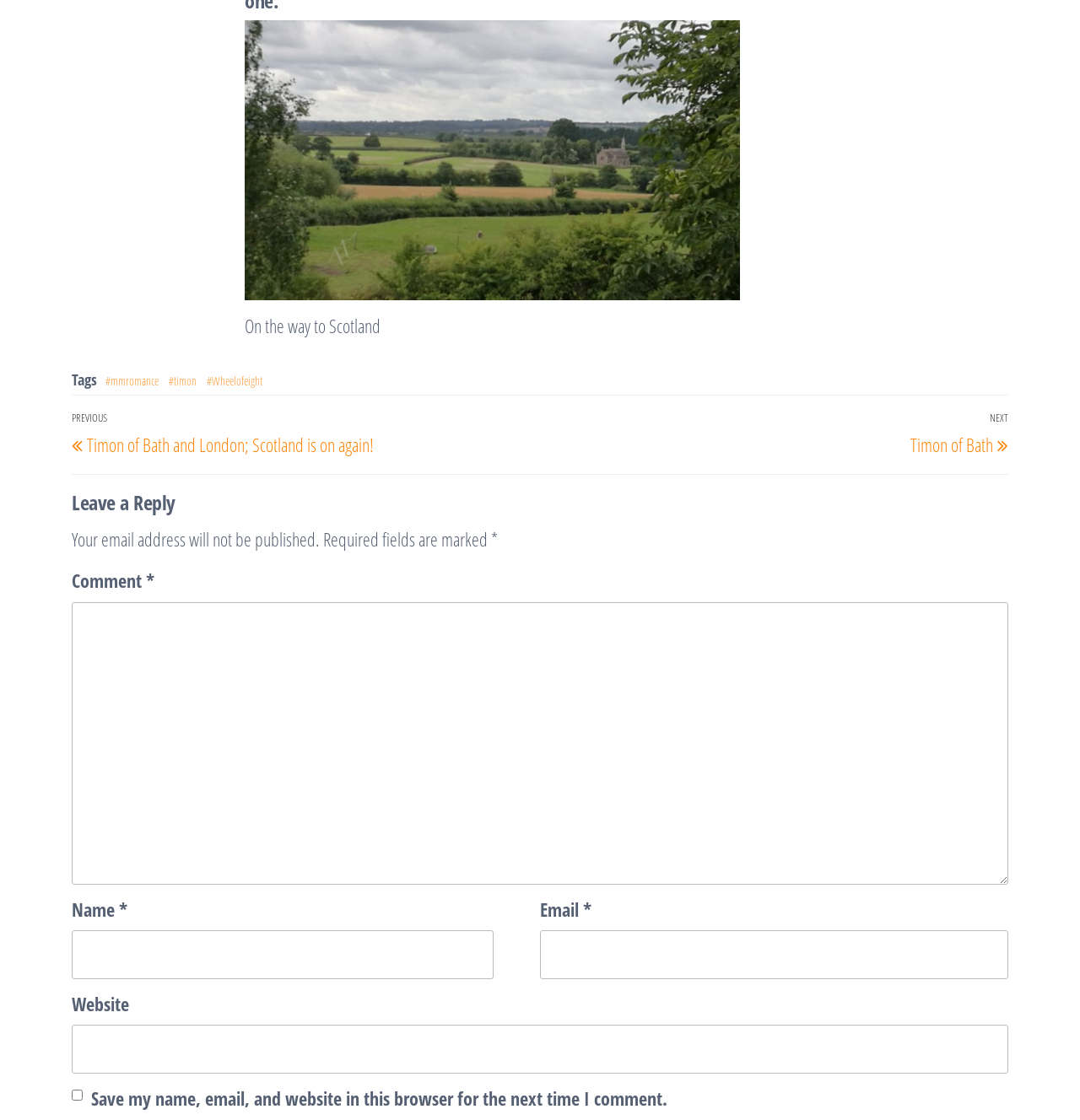Find the bounding box coordinates for the element described here: "parent_node: Email * aria-describedby="email-notes" name="email"".

[0.5, 0.831, 0.934, 0.874]